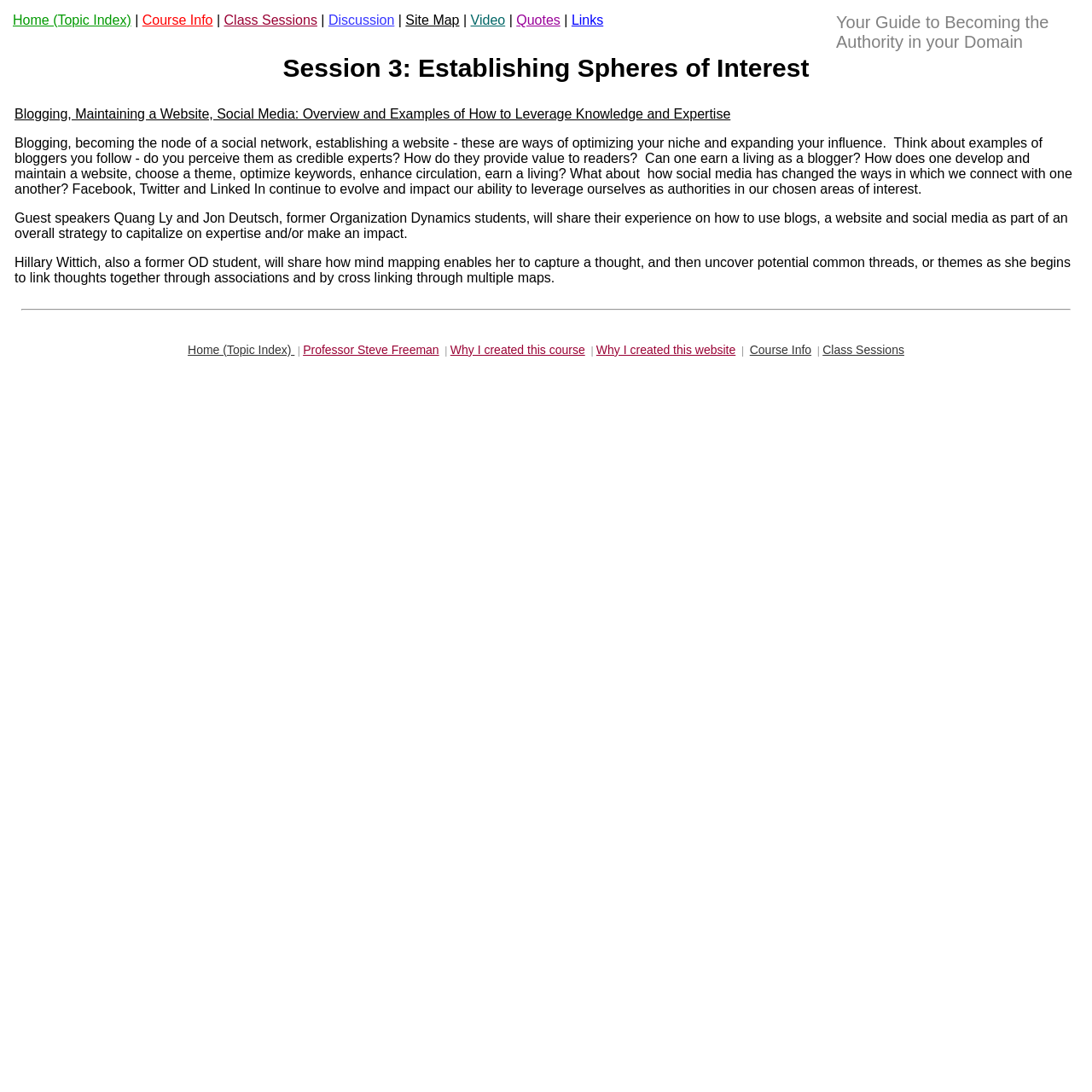Can you find and provide the main heading text of this webpage?

Your Guide to Becoming the Authority in your Domain